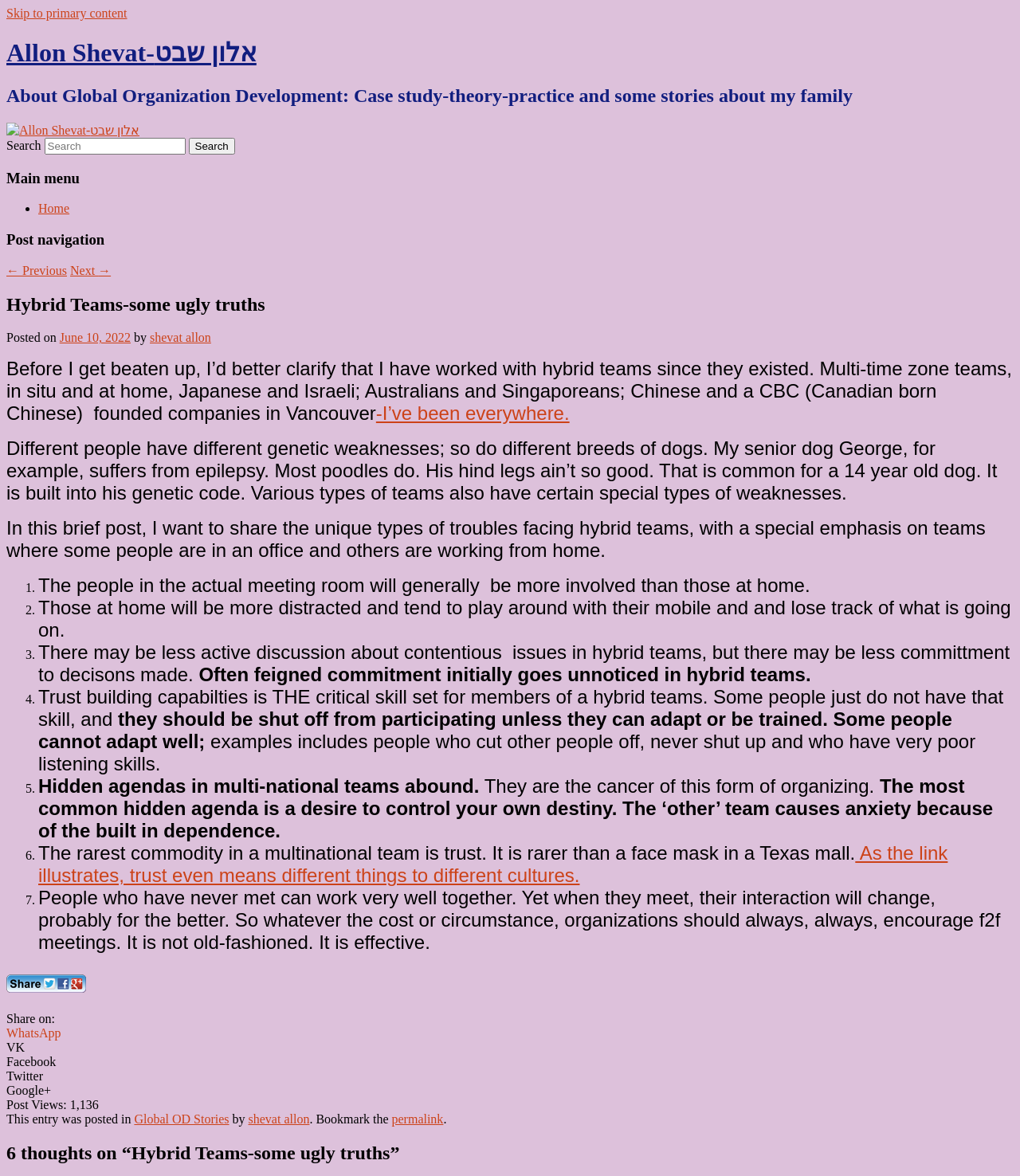Please specify the bounding box coordinates of the region to click in order to perform the following instruction: "Go to the main menu".

[0.006, 0.144, 0.994, 0.159]